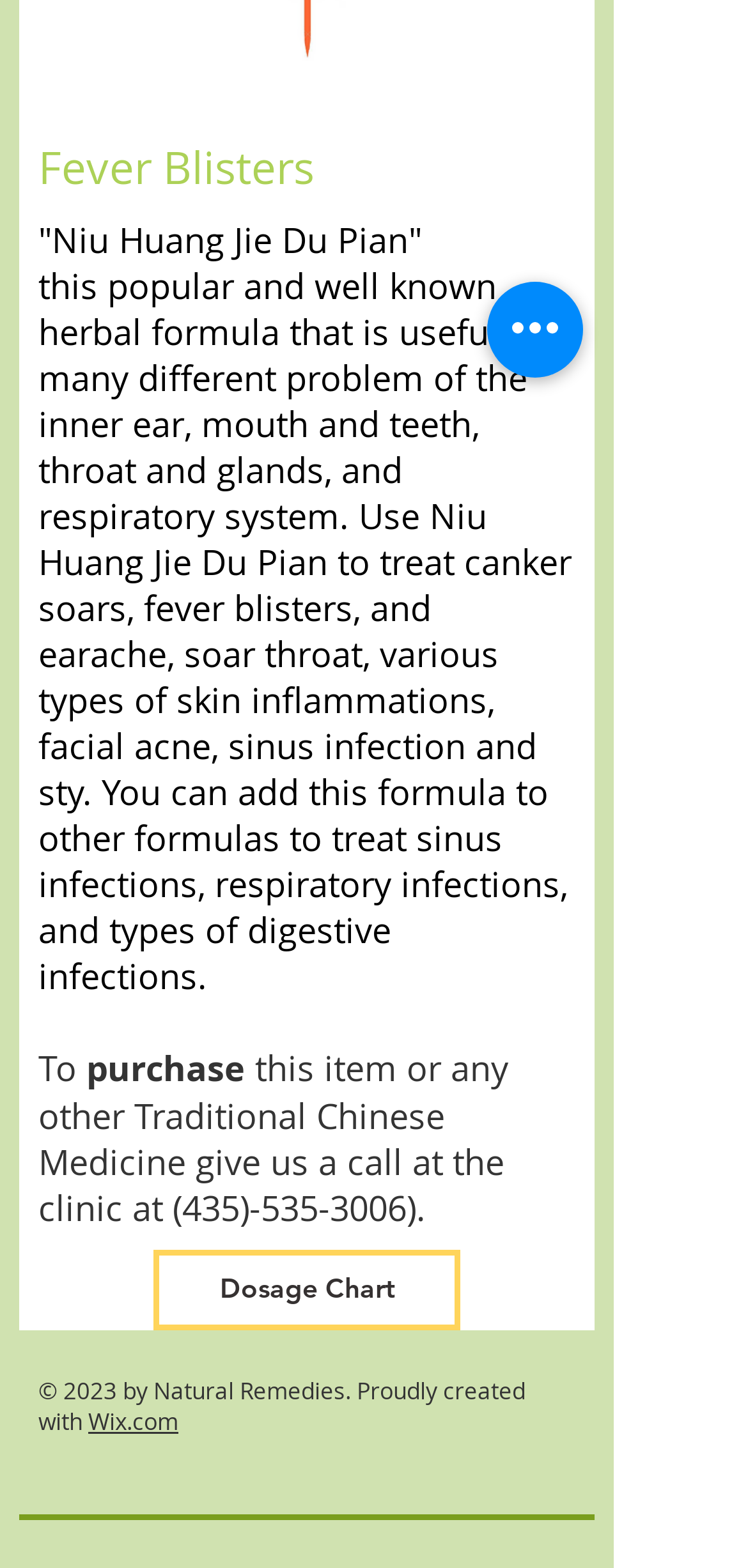Based on the element description Strains, identify the bounding box of the UI element in the given webpage screenshot. The coordinates should be in the format (top-left x, top-left y, bottom-right x, bottom-right y) and must be between 0 and 1.

None